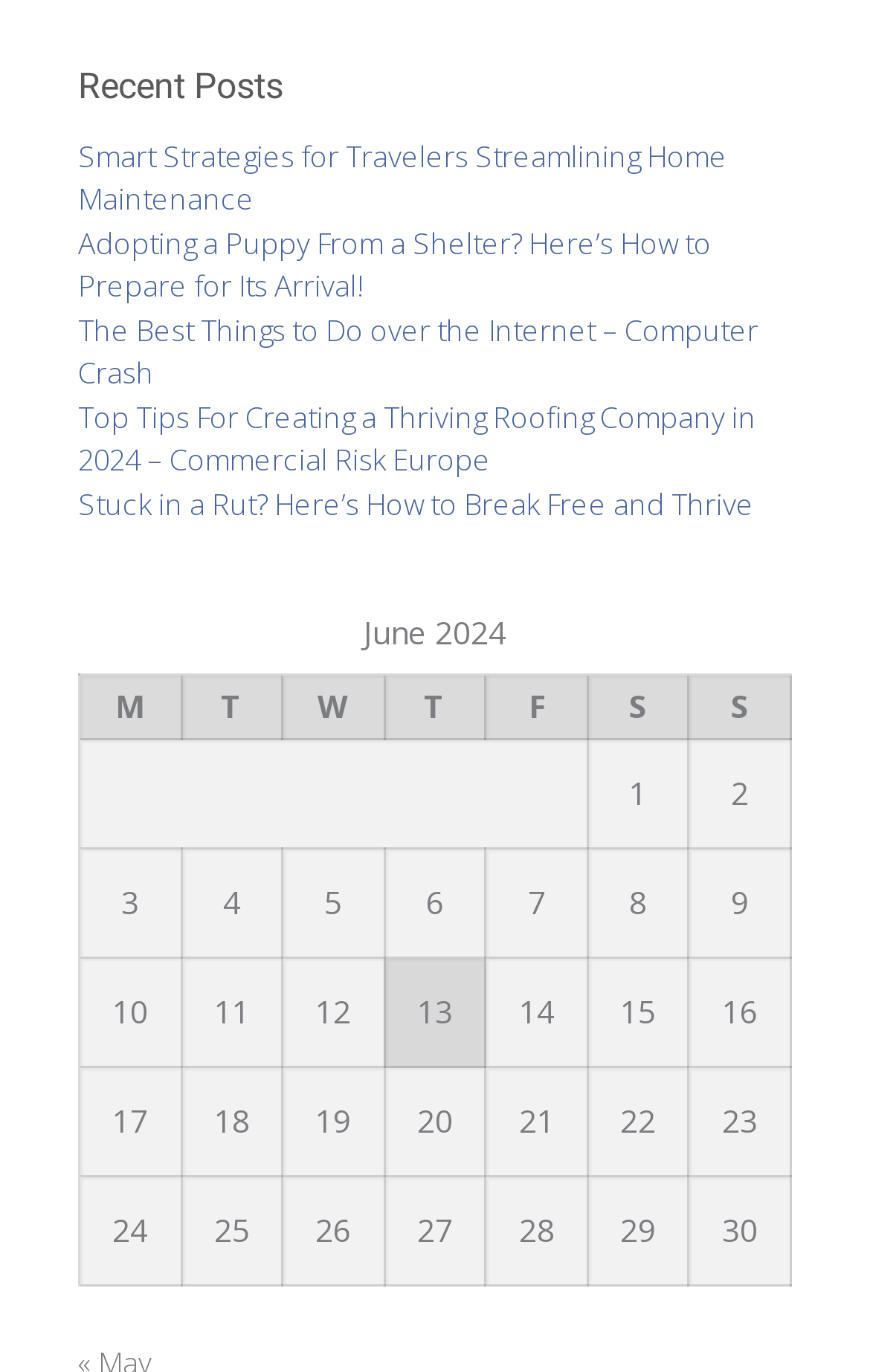Find and specify the bounding box coordinates that correspond to the clickable region for the instruction: "Explore 'Stuck in a Rut? Here’s How to Break Free and Thrive'".

[0.09, 0.353, 0.867, 0.382]